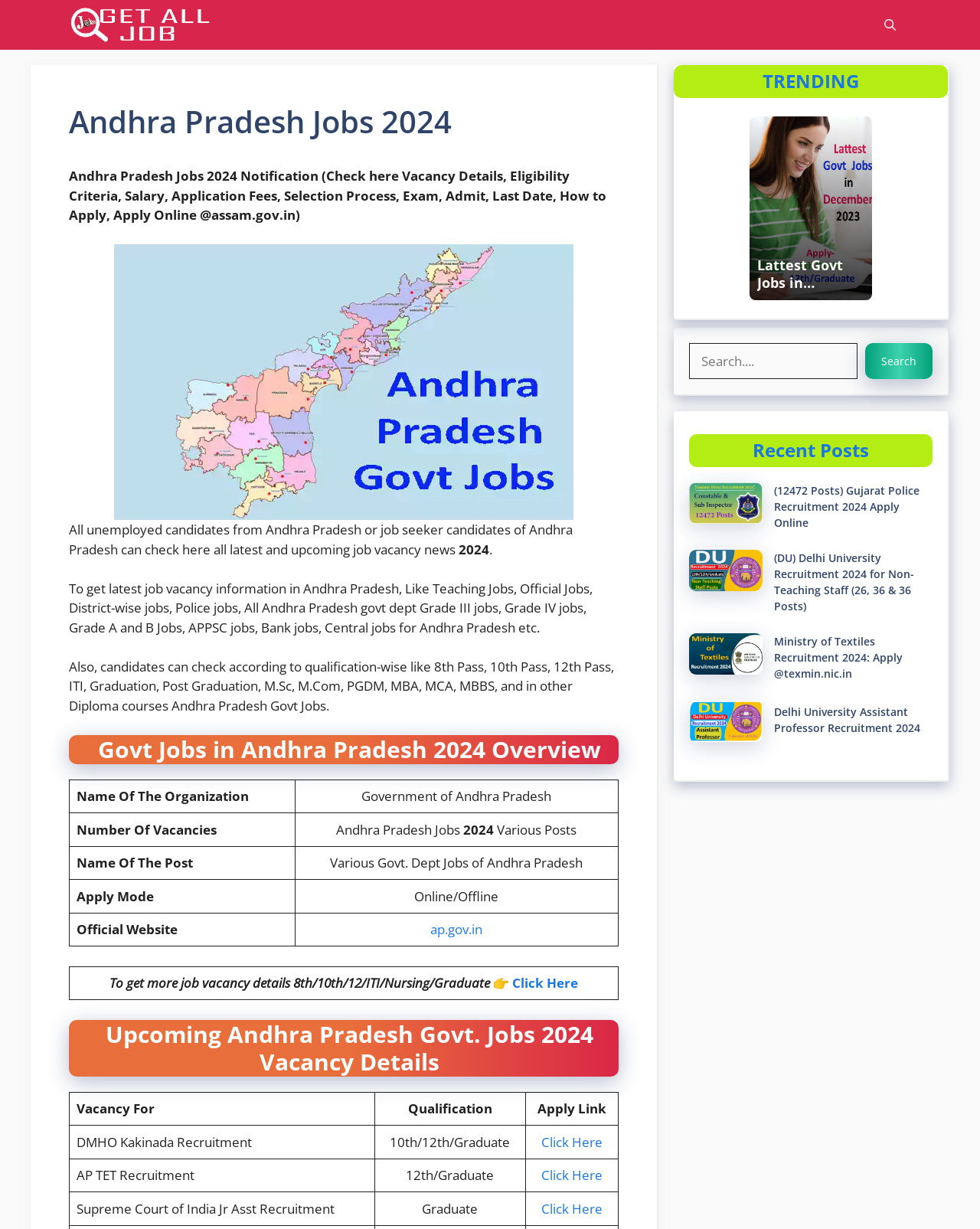Please determine the bounding box coordinates of the section I need to click to accomplish this instruction: "Click GET ALL JOB".

[0.07, 0.0, 0.22, 0.04]